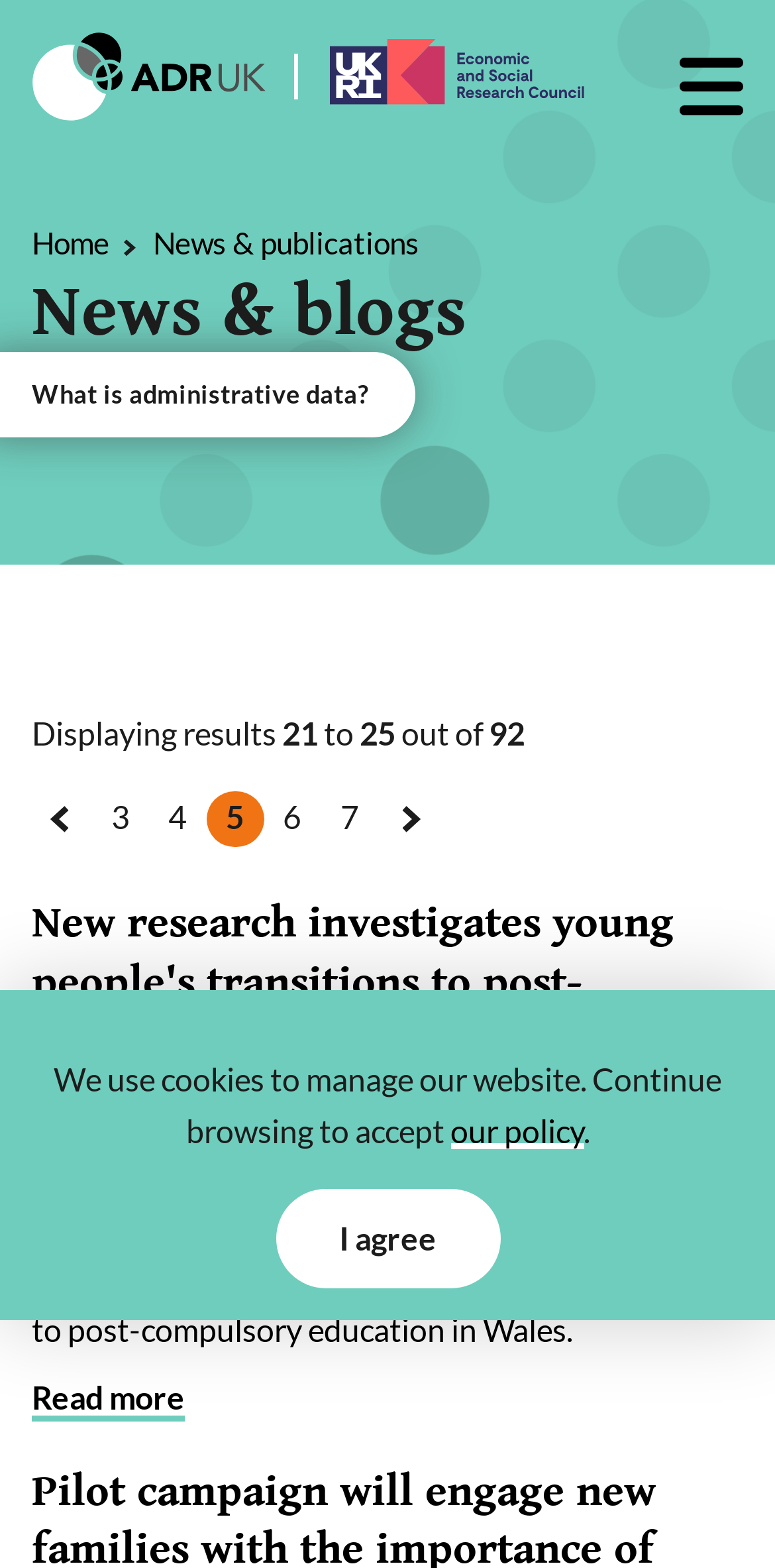Determine the bounding box coordinates of the target area to click to execute the following instruction: "Go back to the main menu."

[0.099, 0.218, 0.427, 0.241]